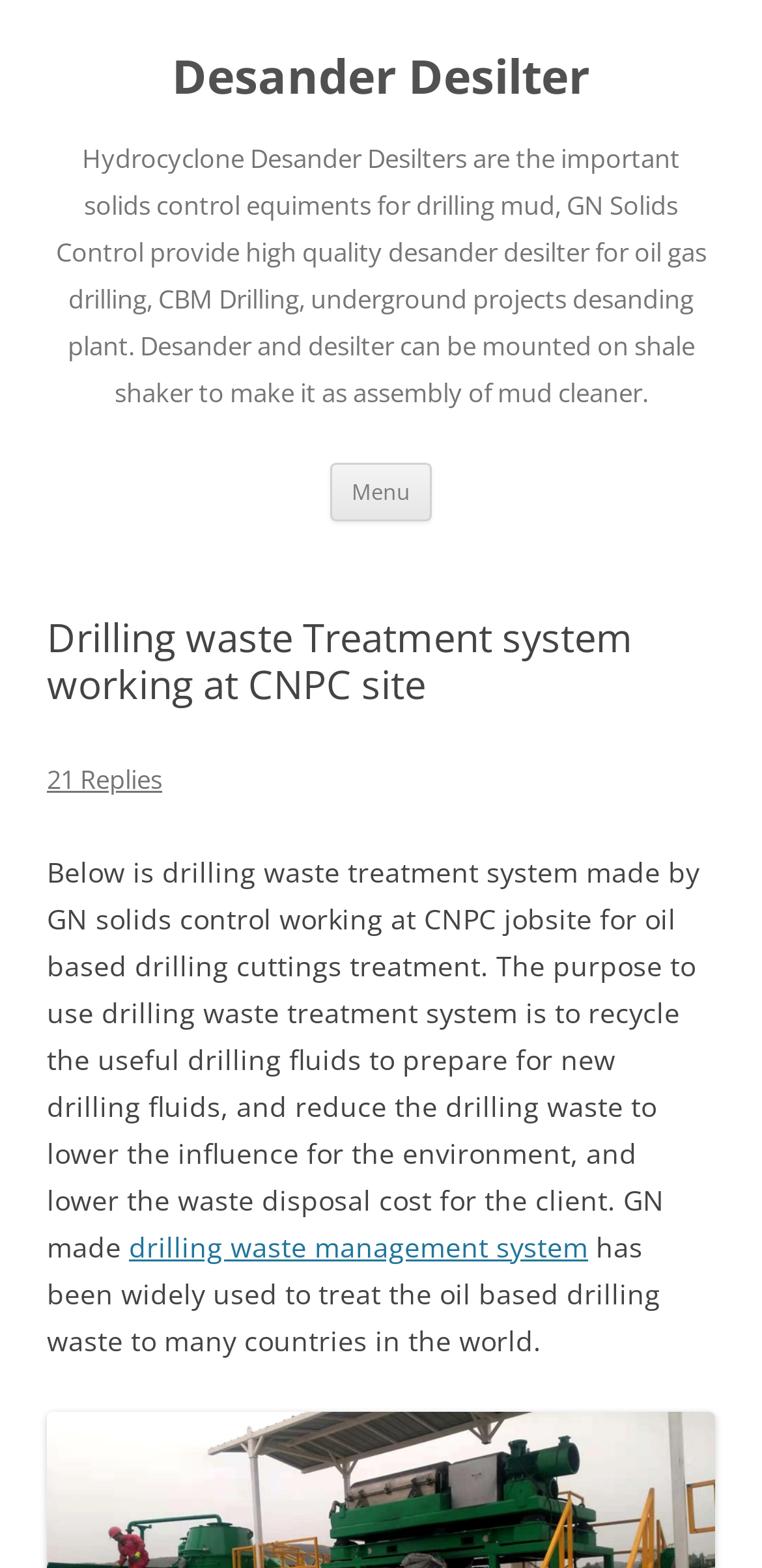How many replies are there to the article? Look at the image and give a one-word or short phrase answer.

21